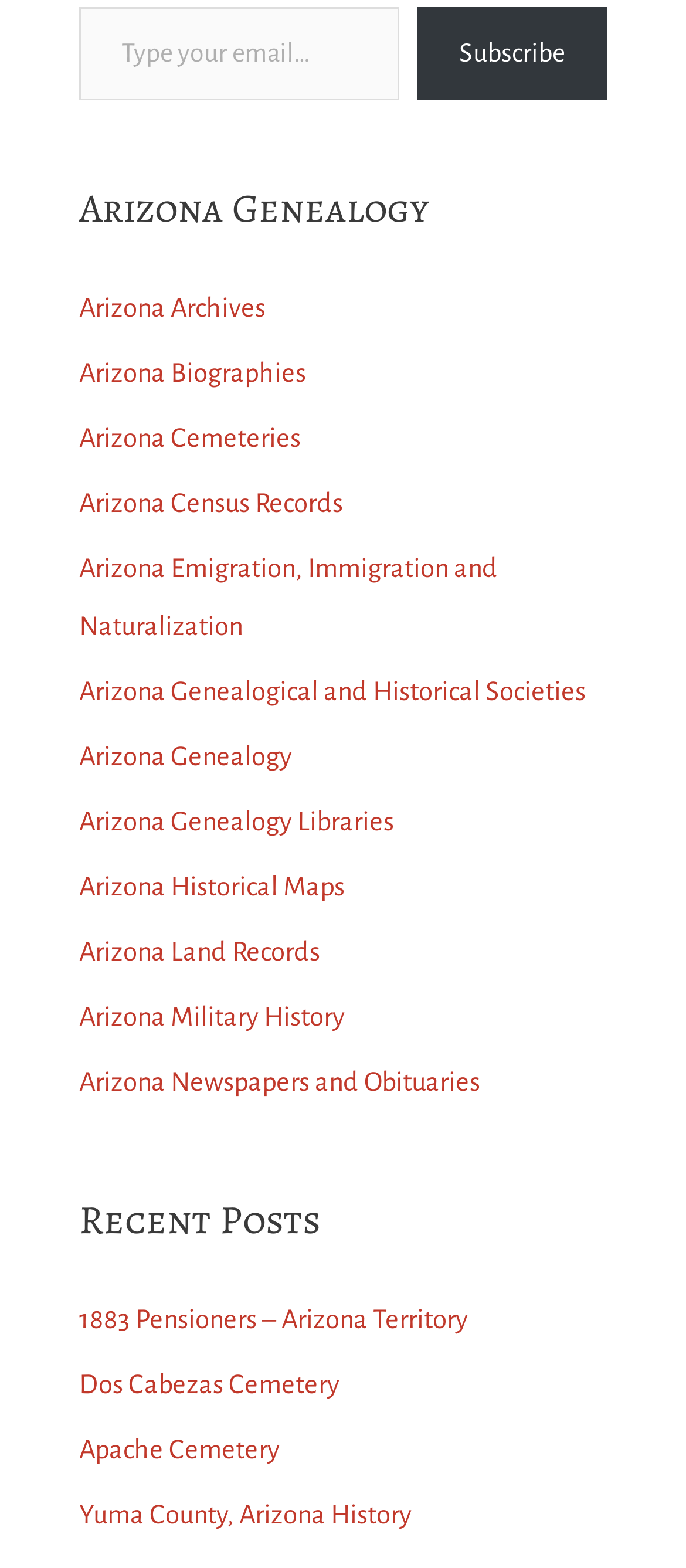Locate the bounding box coordinates of the element you need to click to accomplish the task described by this instruction: "Read the recent post about 1883 Pensioners – Arizona Territory".

[0.115, 0.833, 0.682, 0.851]